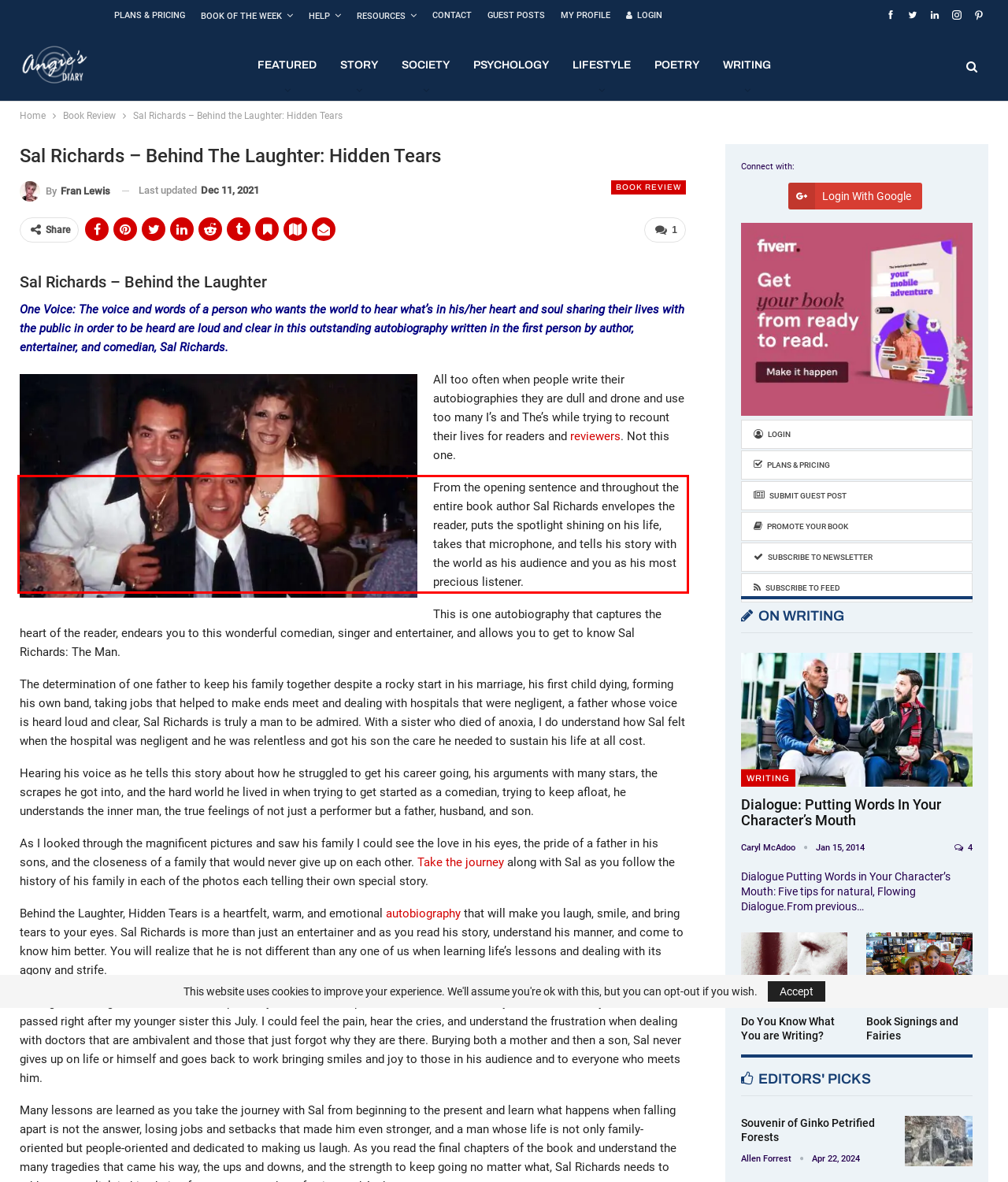Within the provided webpage screenshot, find the red rectangle bounding box and perform OCR to obtain the text content.

From the opening sentence and throughout the entire book author Sal Richards envelopes the reader, puts the spotlight shining on his life, takes that microphone, and tells his story with the world as his audience and you as his most precious listener.